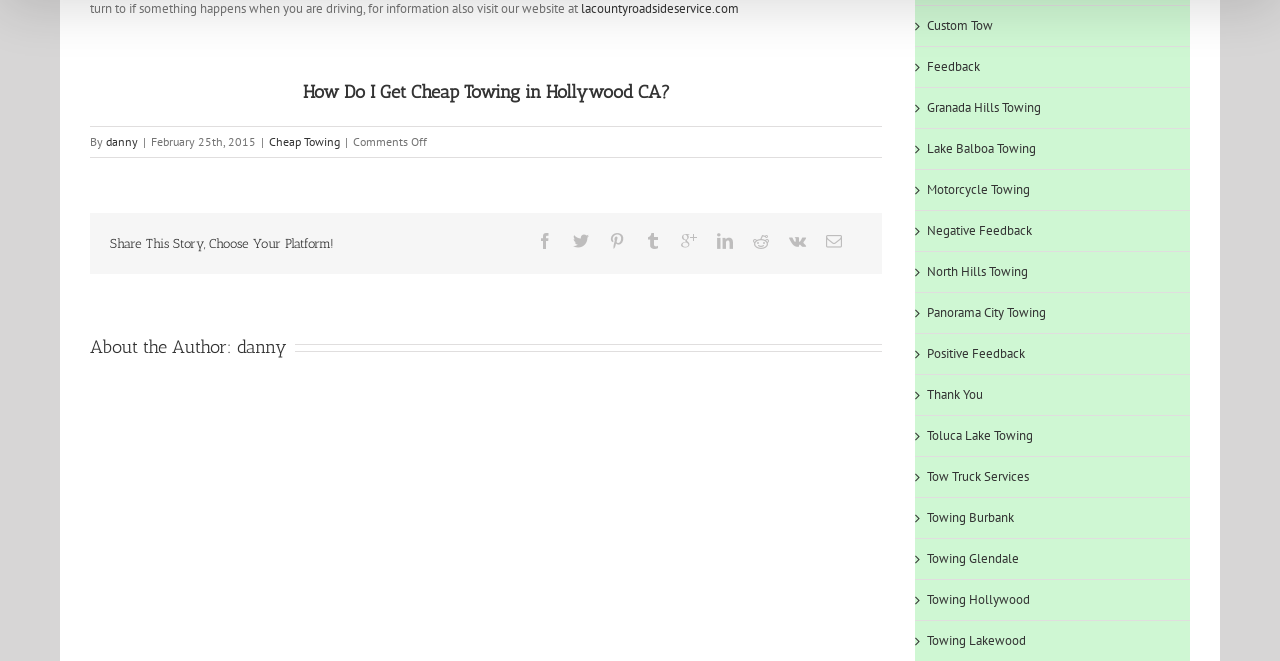Please give the bounding box coordinates of the area that should be clicked to fulfill the following instruction: "Click on the link to learn about cheap towing in Hollywood CA". The coordinates should be in the format of four float numbers from 0 to 1, i.e., [left, top, right, bottom].

[0.236, 0.123, 0.516, 0.156]